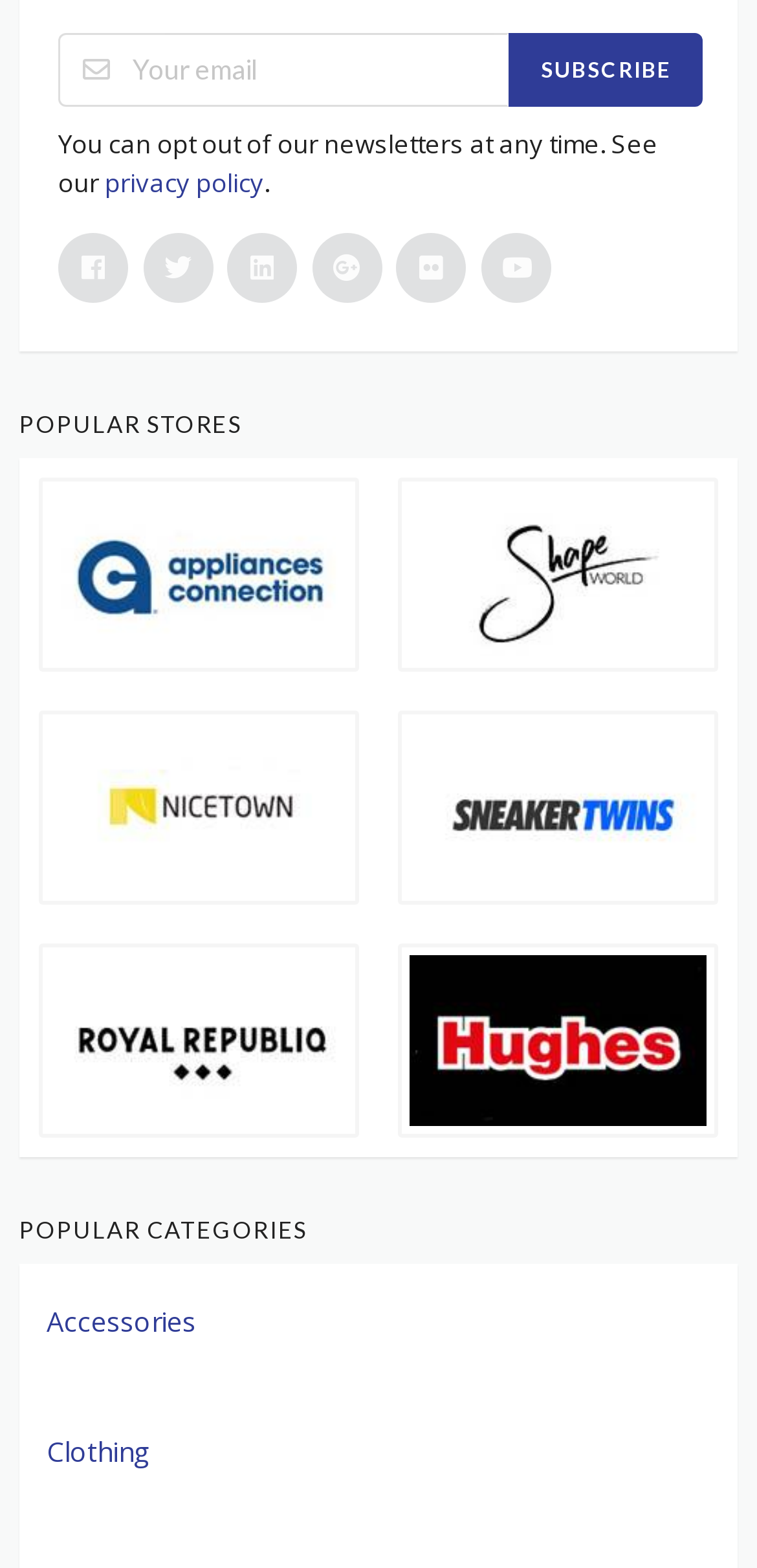Pinpoint the bounding box coordinates of the clickable area necessary to execute the following instruction: "Browse accessories". The coordinates should be given as four float numbers between 0 and 1, namely [left, top, right, bottom].

[0.062, 0.823, 0.938, 0.865]